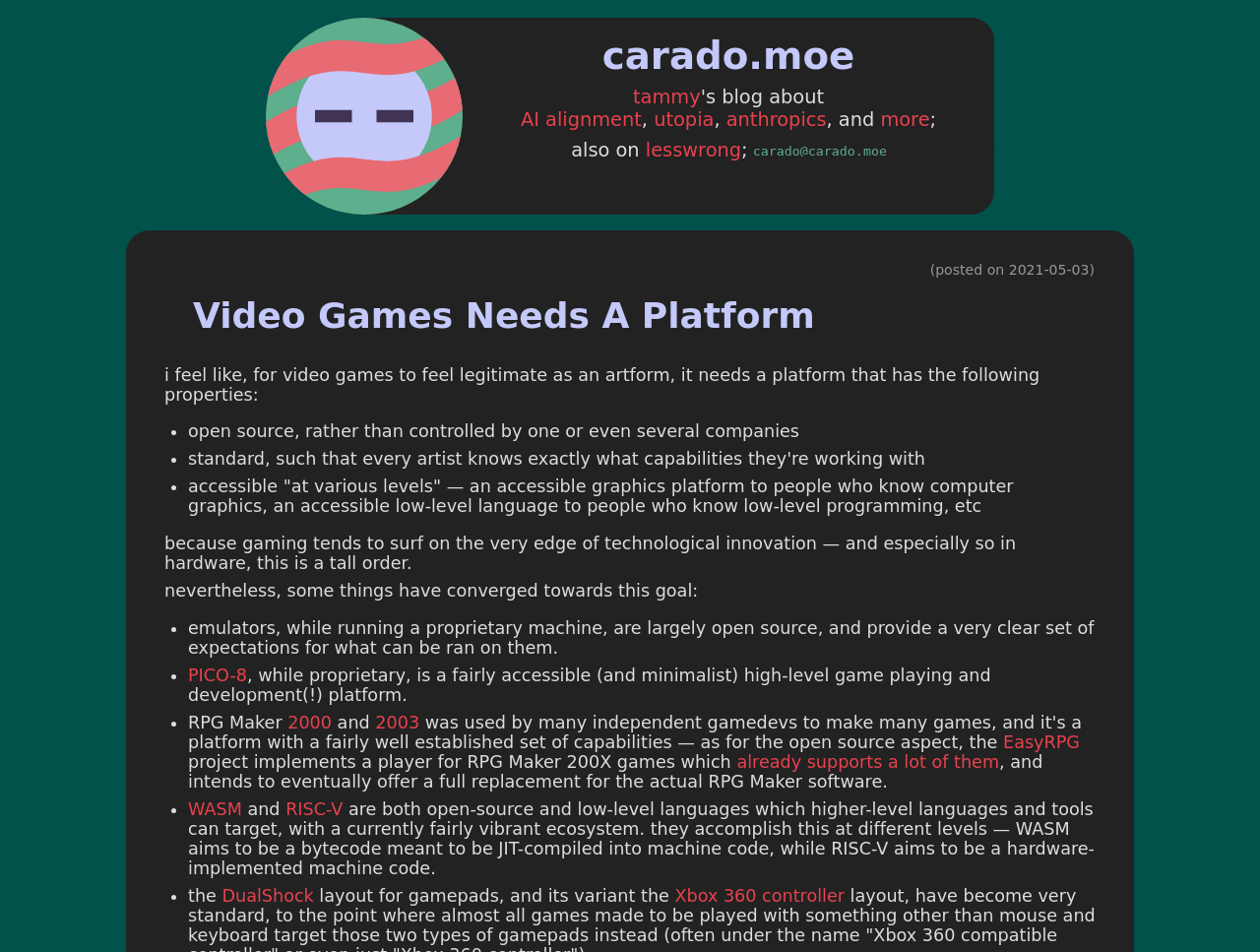What is the website's domain?
Examine the screenshot and reply with a single word or phrase.

carado.moe